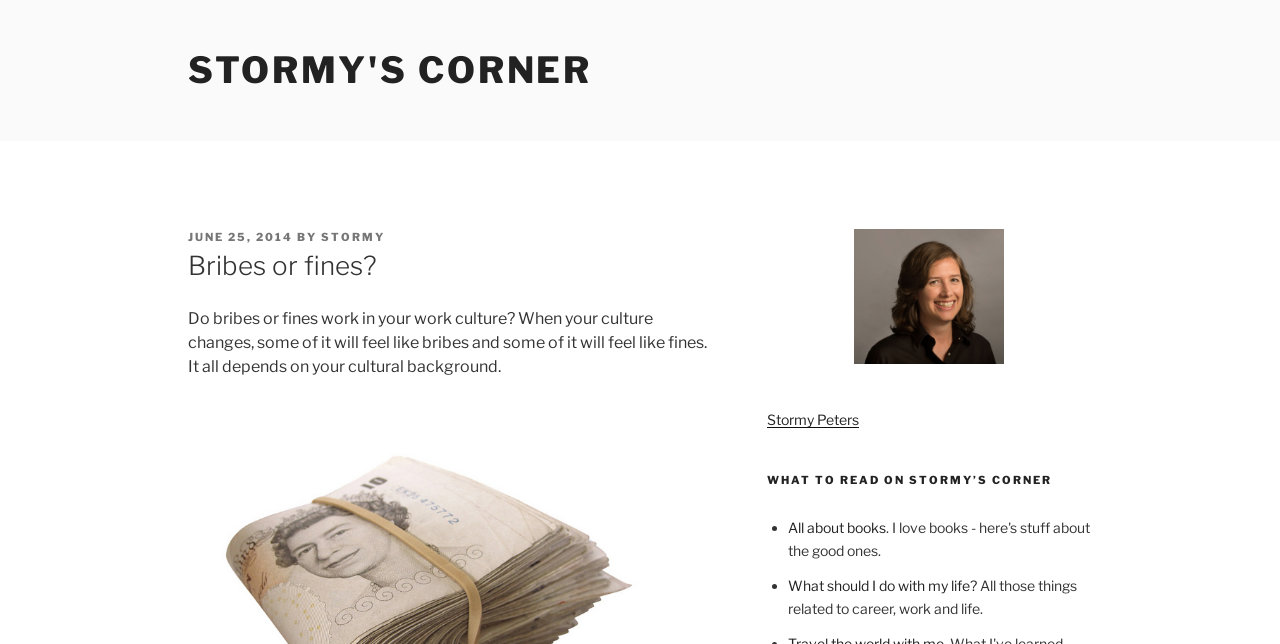Given the description: "Special Collections", determine the bounding box coordinates of the UI element. The coordinates should be formatted as four float numbers between 0 and 1, [left, top, right, bottom].

None